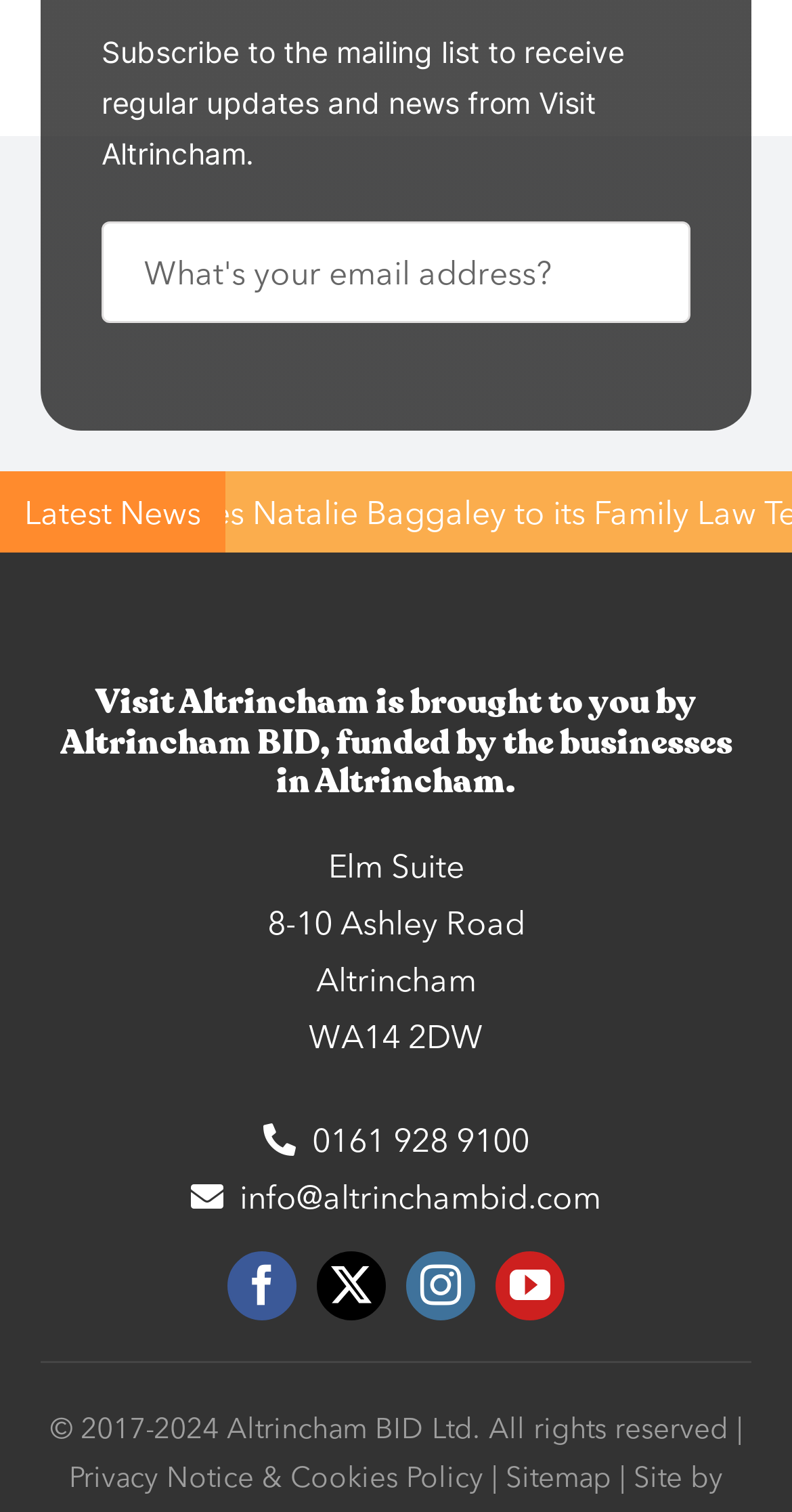Reply to the question with a brief word or phrase: What is the phone number of Altrincham BID?

0161 928 9100